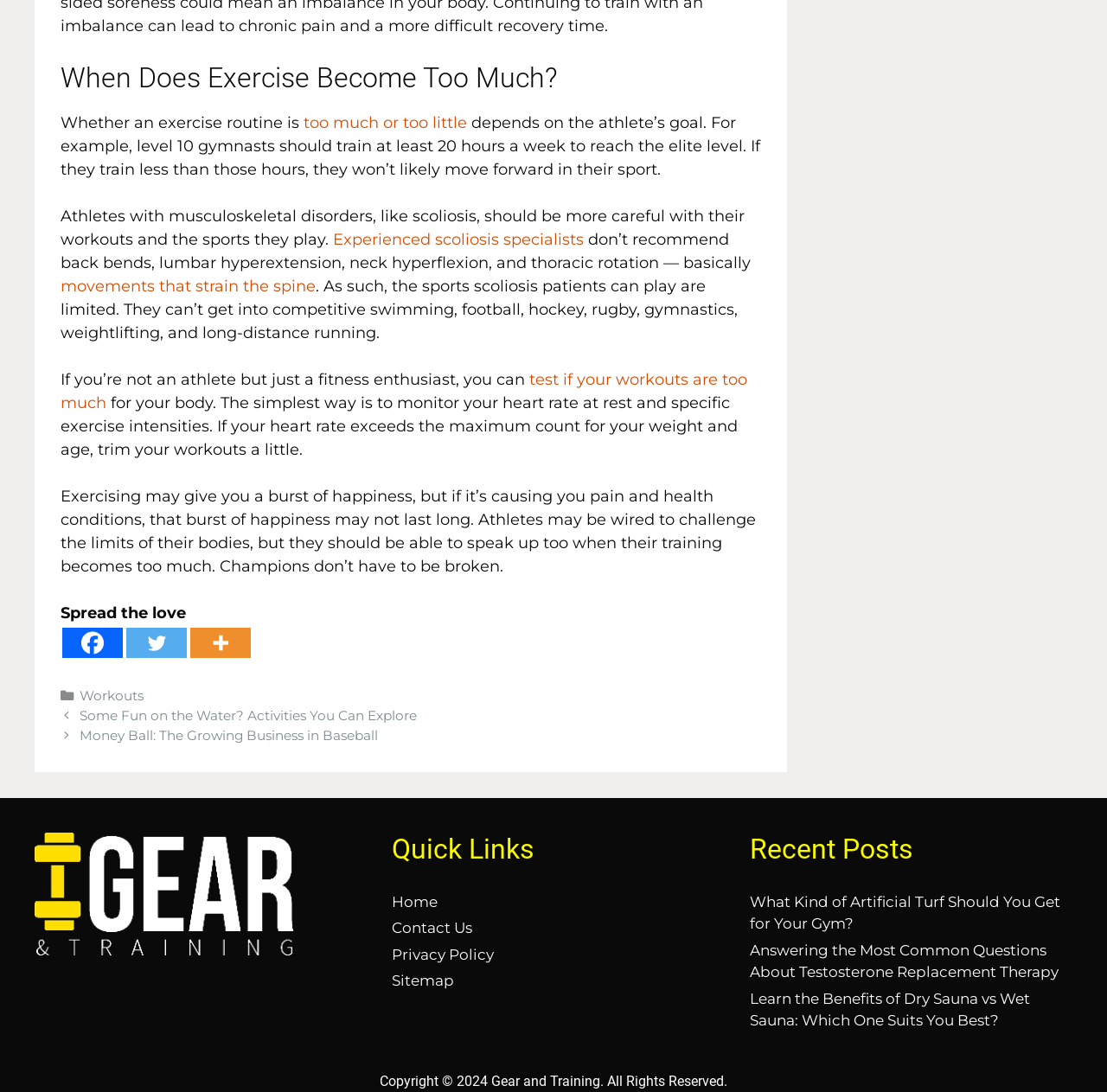Please specify the bounding box coordinates for the clickable region that will help you carry out the instruction: "Check out 'Facebook'".

[0.056, 0.575, 0.111, 0.603]